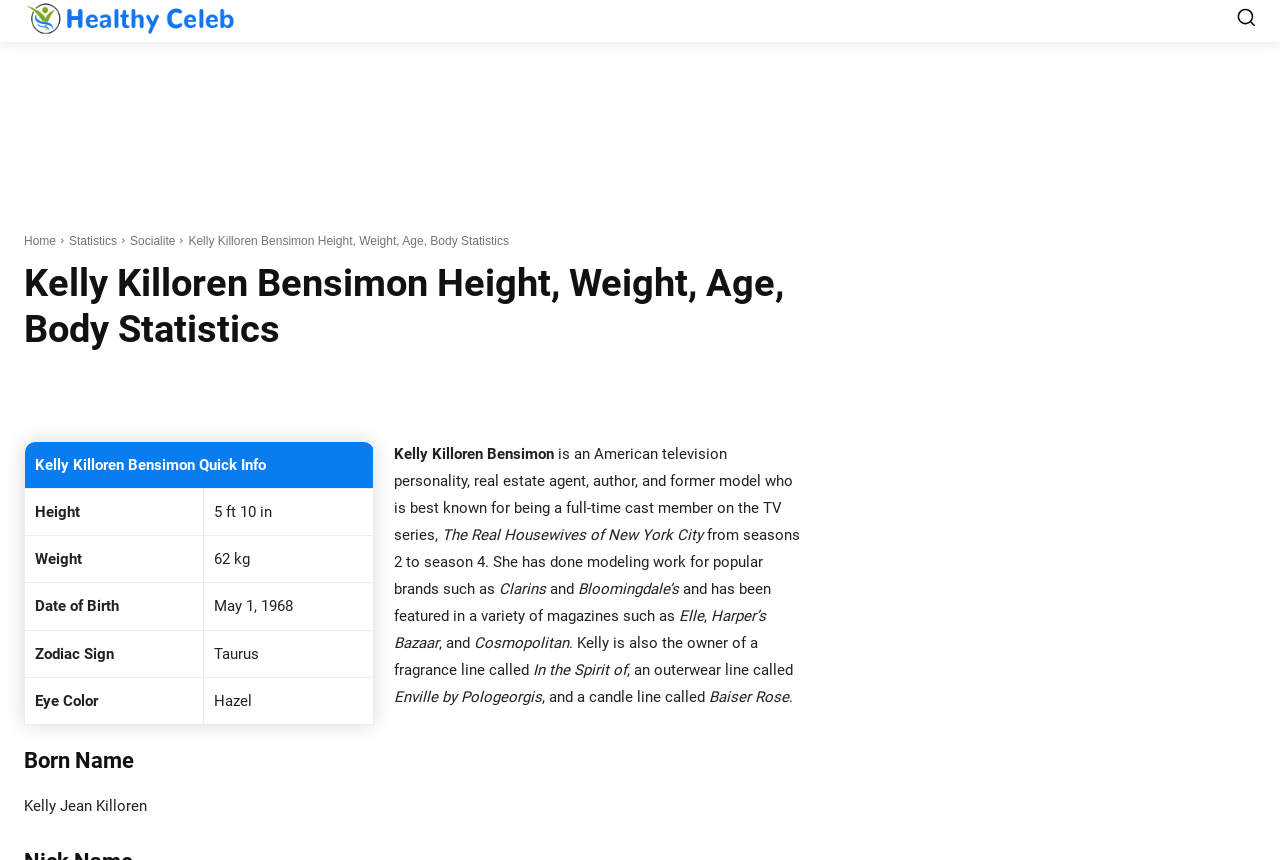Please determine the bounding box coordinates of the element to click on in order to accomplish the following task: "Click on the 'Statistics' link". Ensure the coordinates are four float numbers ranging from 0 to 1, i.e., [left, top, right, bottom].

[0.213, 0.0, 0.292, 0.049]